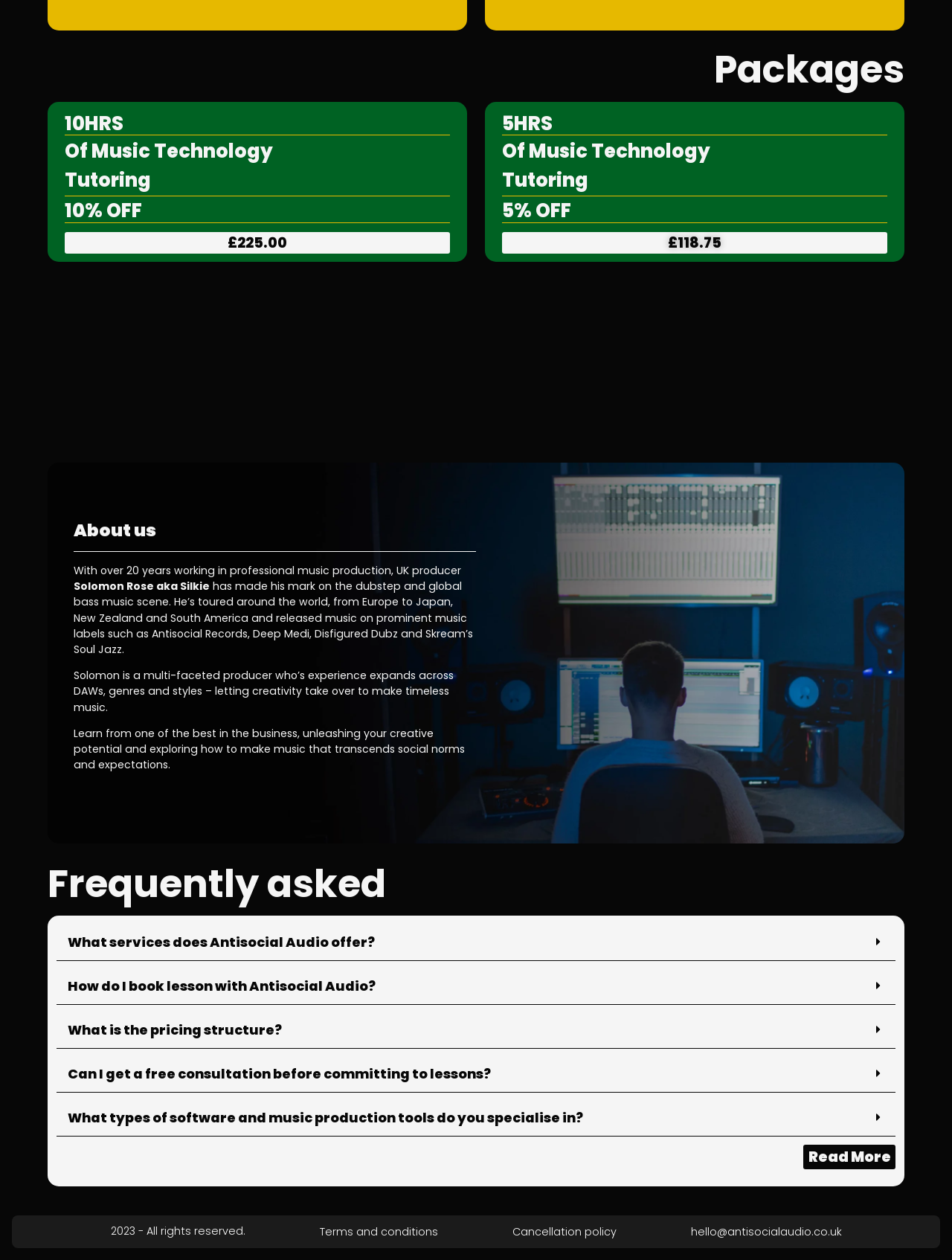Specify the bounding box coordinates of the area that needs to be clicked to achieve the following instruction: "Contact us at 'info@regino.com.ng'".

None